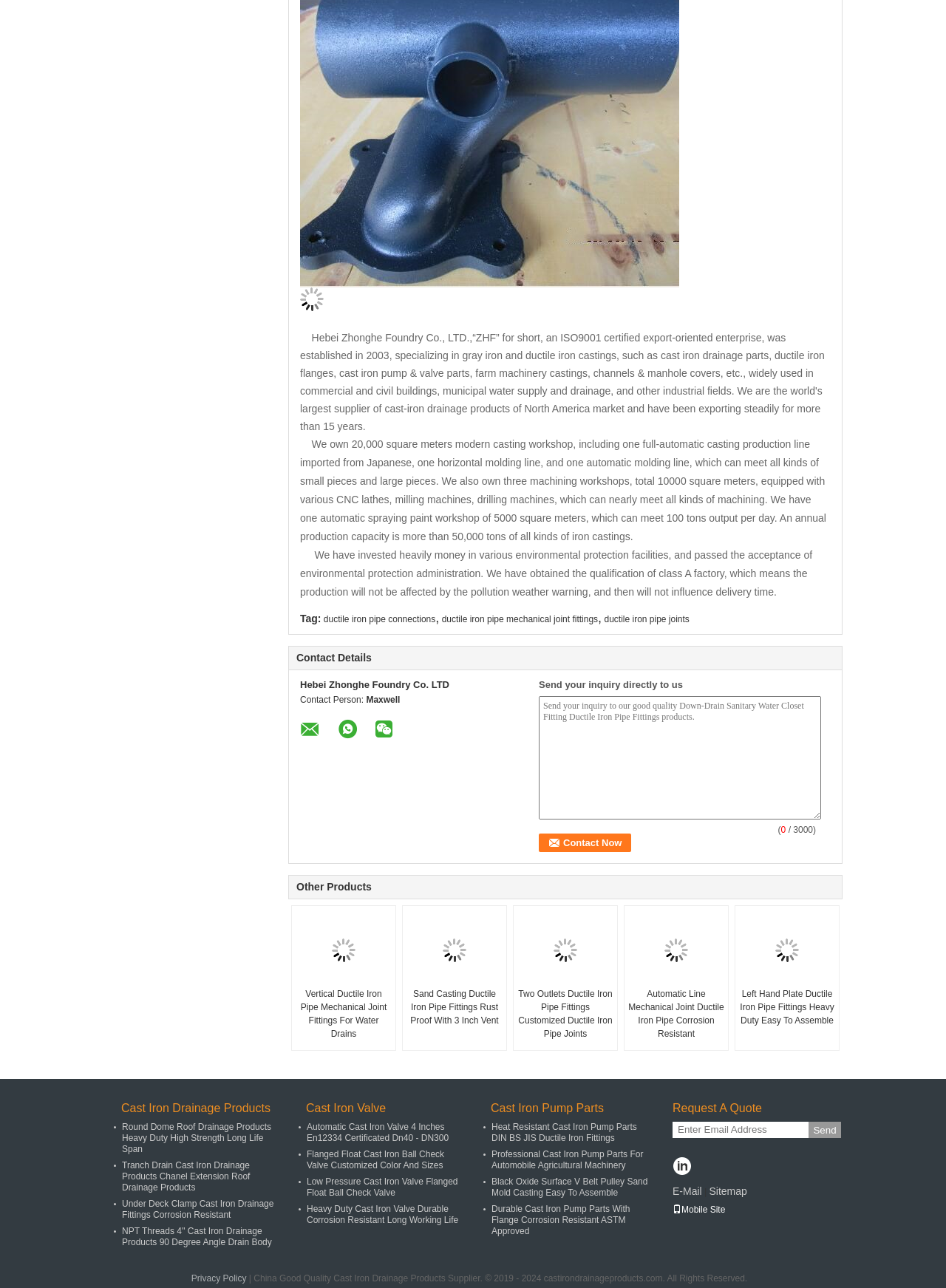What is the purpose of the 'Contact Now' button?
Please answer the question with as much detail and depth as you can.

I inferred the purpose of the 'Contact Now' button by looking at its location and the surrounding text elements, which suggest that it is used to send an inquiry to the company.